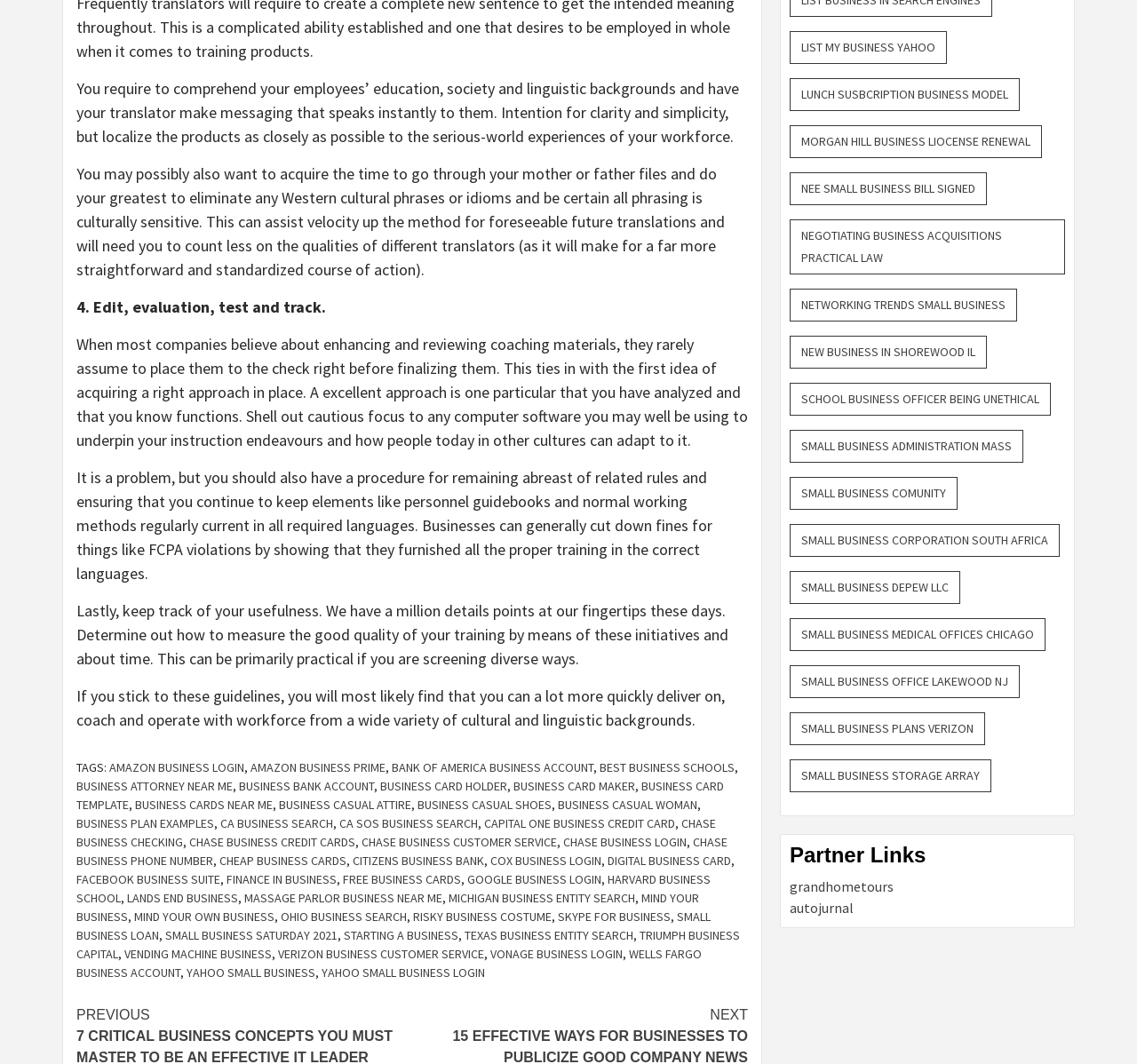Determine the bounding box coordinates of the clickable element to complete this instruction: "Read about us". Provide the coordinates in the format of four float numbers between 0 and 1, [left, top, right, bottom].

None